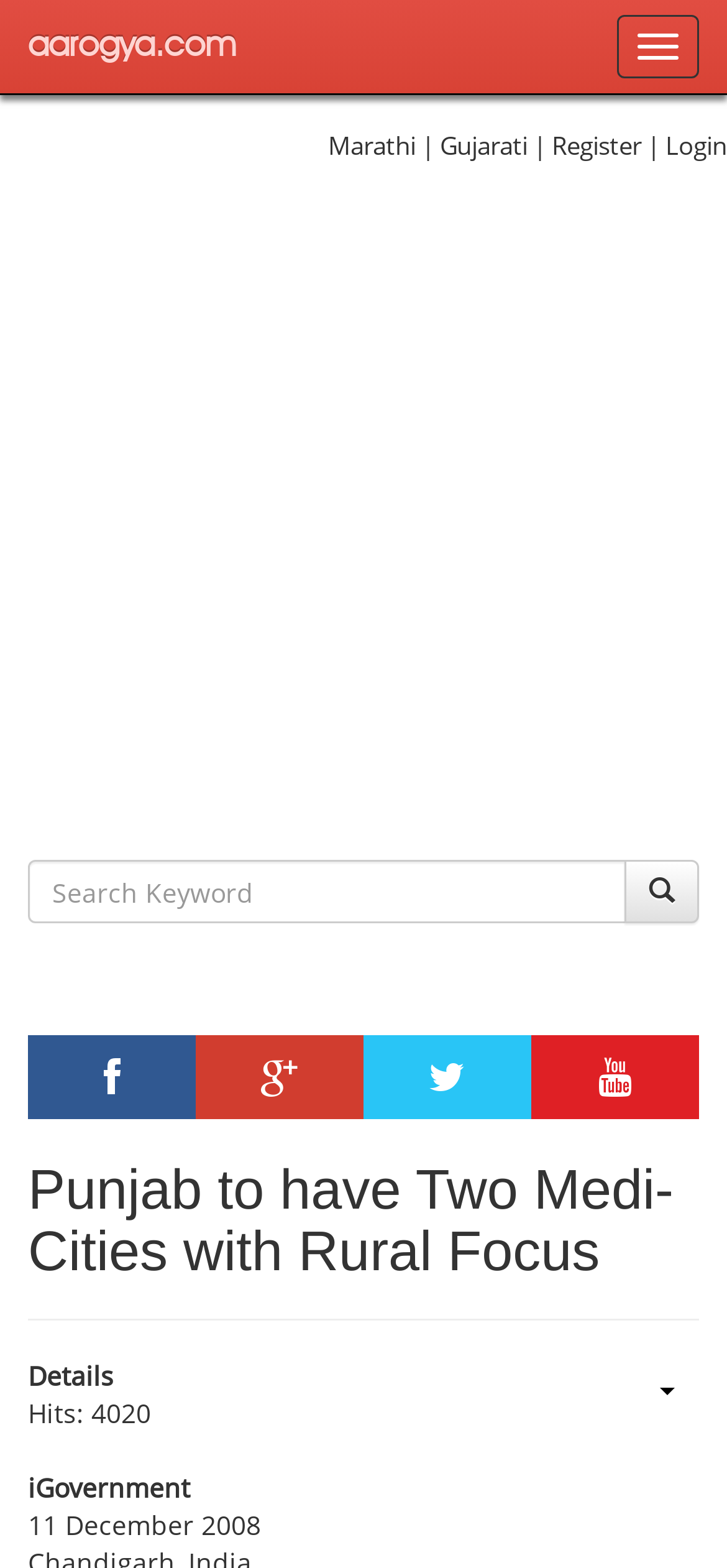Identify the bounding box coordinates of the part that should be clicked to carry out this instruction: "Toggle navigation".

[0.849, 0.01, 0.962, 0.05]